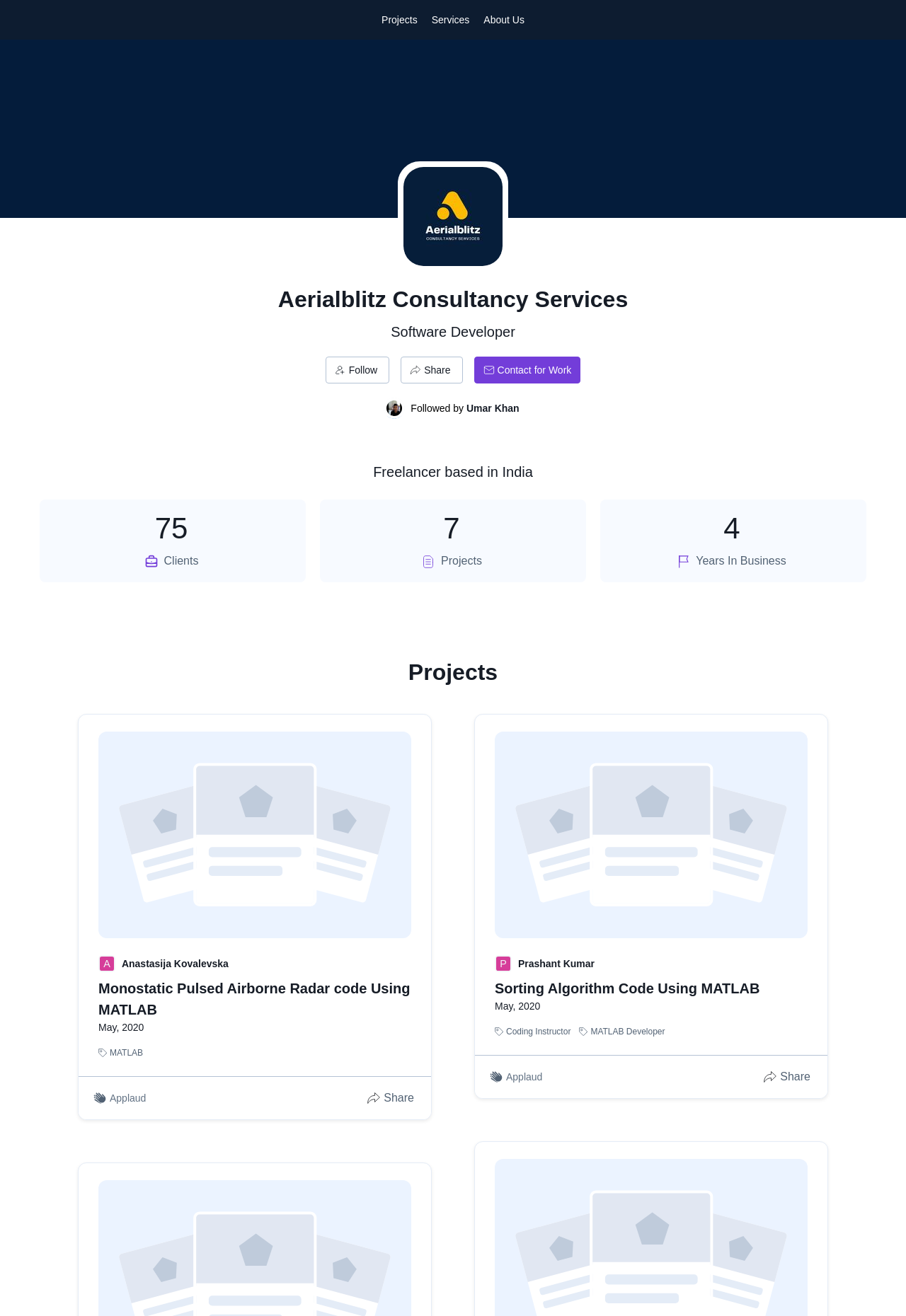Find and indicate the bounding box coordinates of the region you should select to follow the given instruction: "Follow".

[0.359, 0.271, 0.43, 0.292]